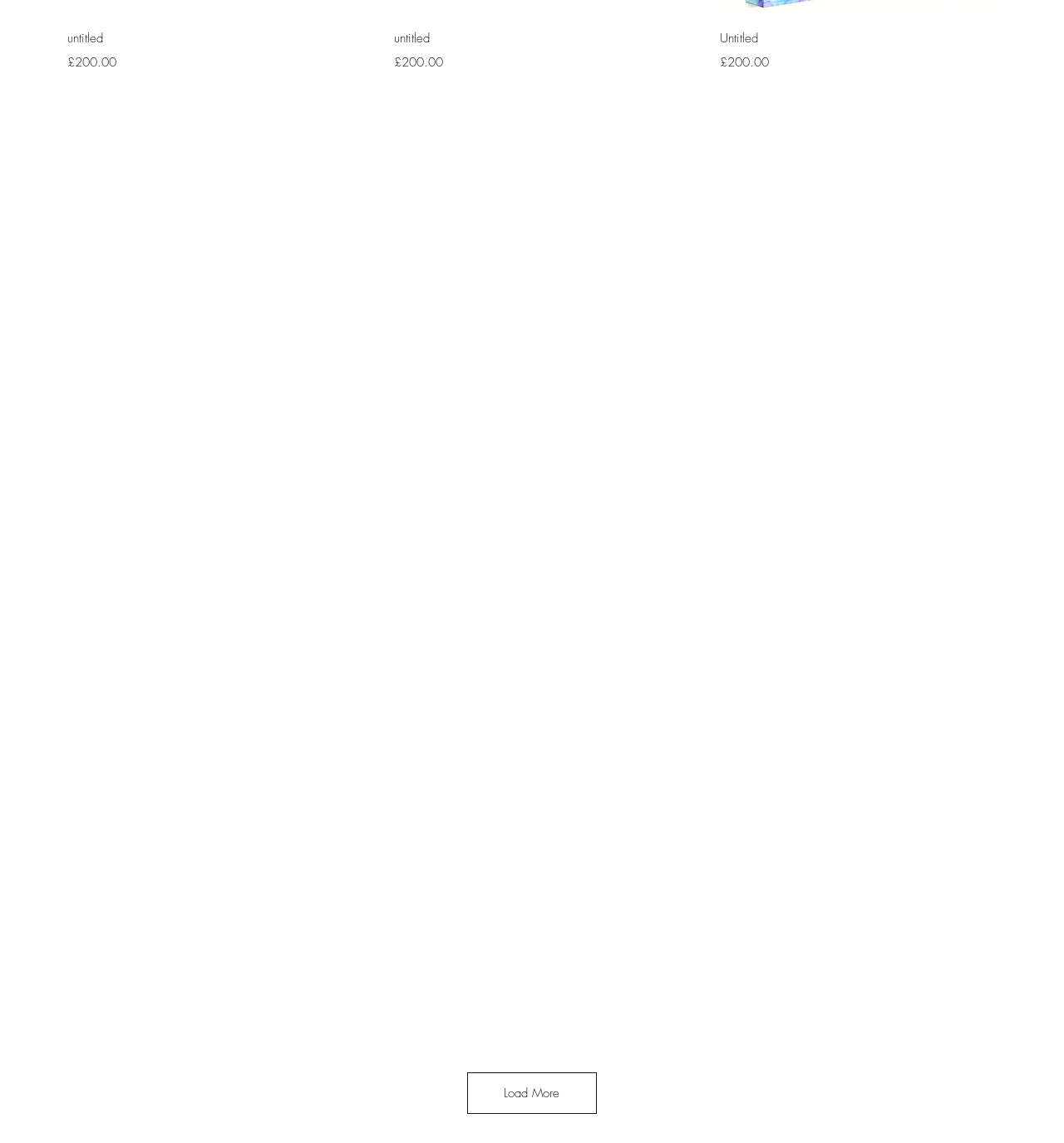From the screenshot, find the bounding box of the UI element matching this description: "New ArrivalQuick View". Supply the bounding box coordinates in the form [left, top, right, bottom], each a float between 0 and 1.

[0.677, 0.524, 0.937, 0.847]